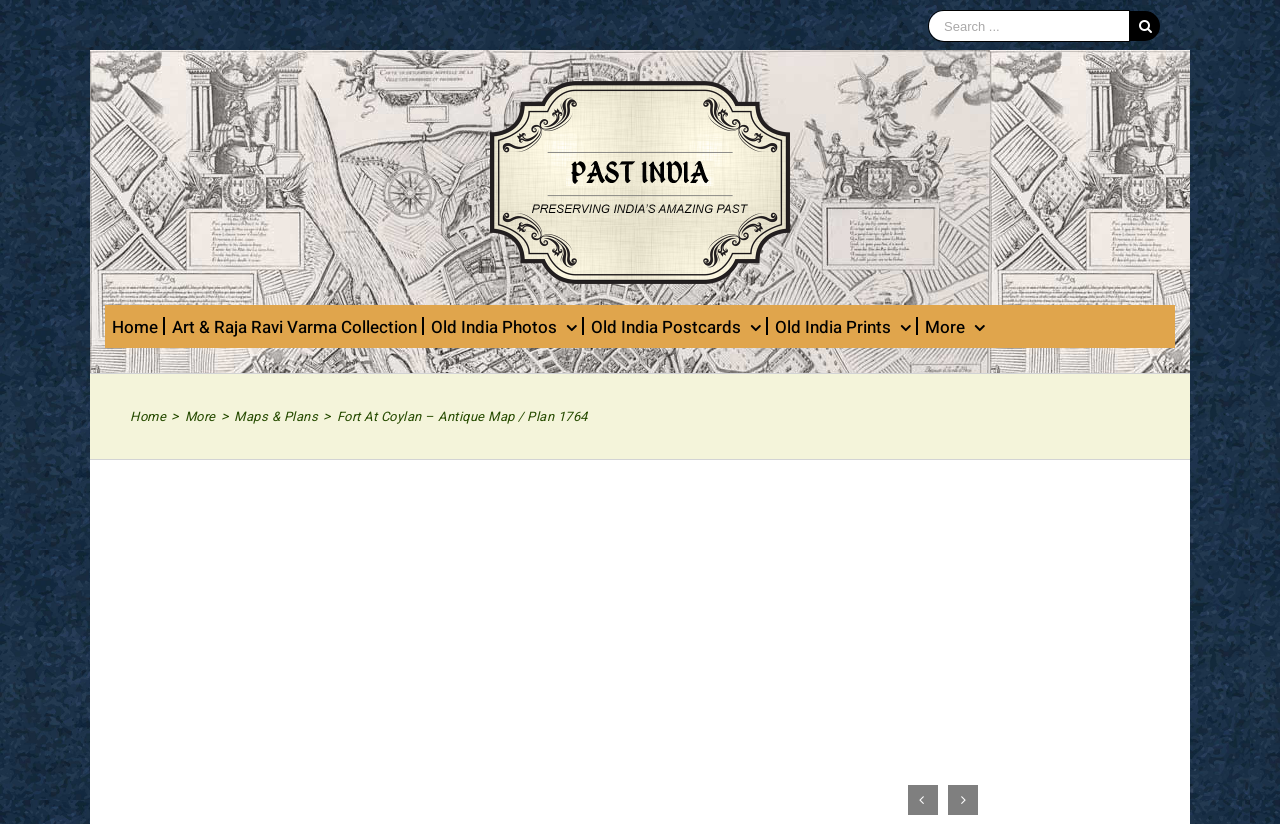Locate the bounding box coordinates of the element you need to click to accomplish the task described by this instruction: "Search for something".

[0.726, 0.013, 0.882, 0.05]